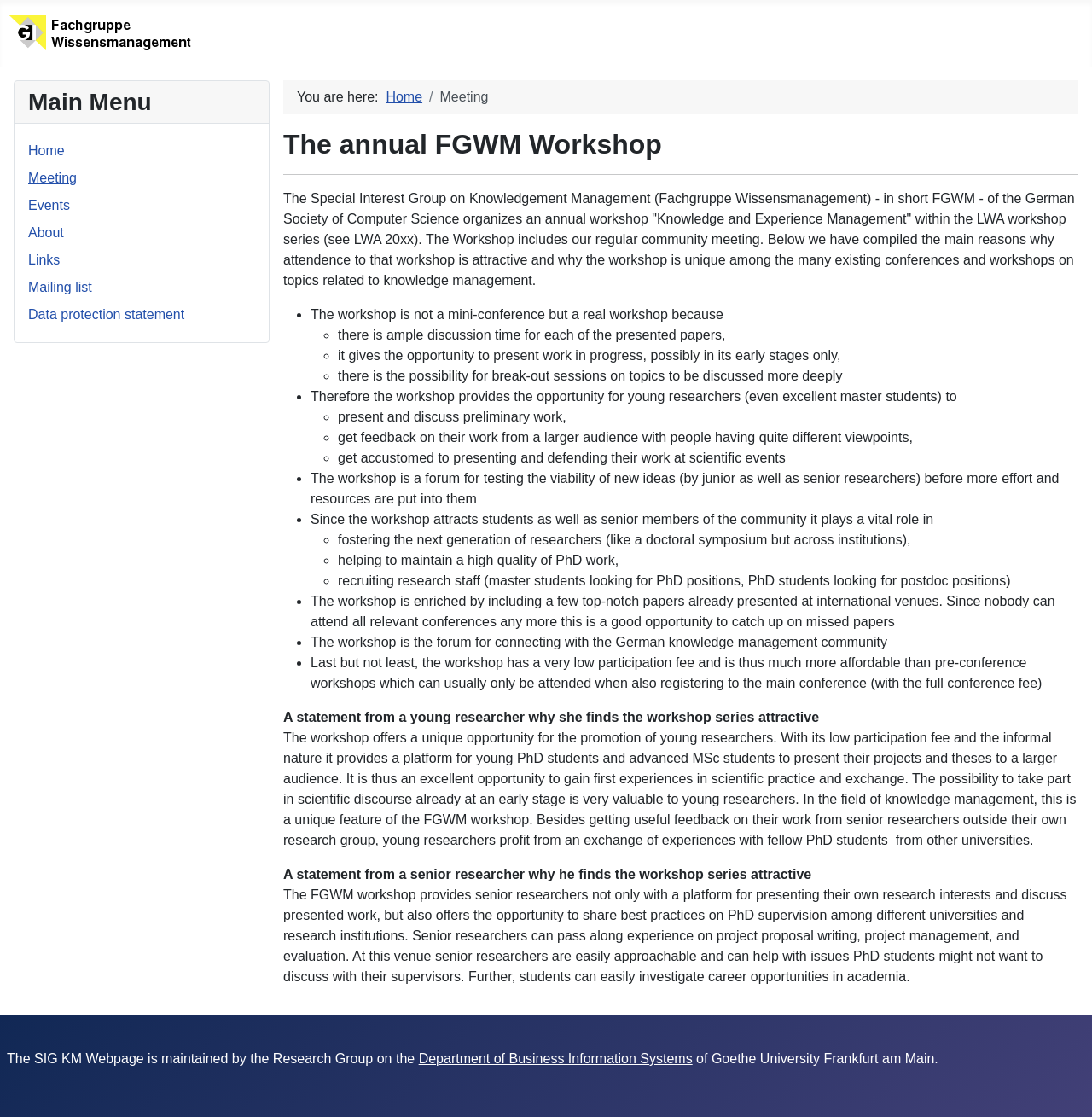Please locate the clickable area by providing the bounding box coordinates to follow this instruction: "Click the 'Meeting' link in the main menu".

[0.026, 0.153, 0.07, 0.166]